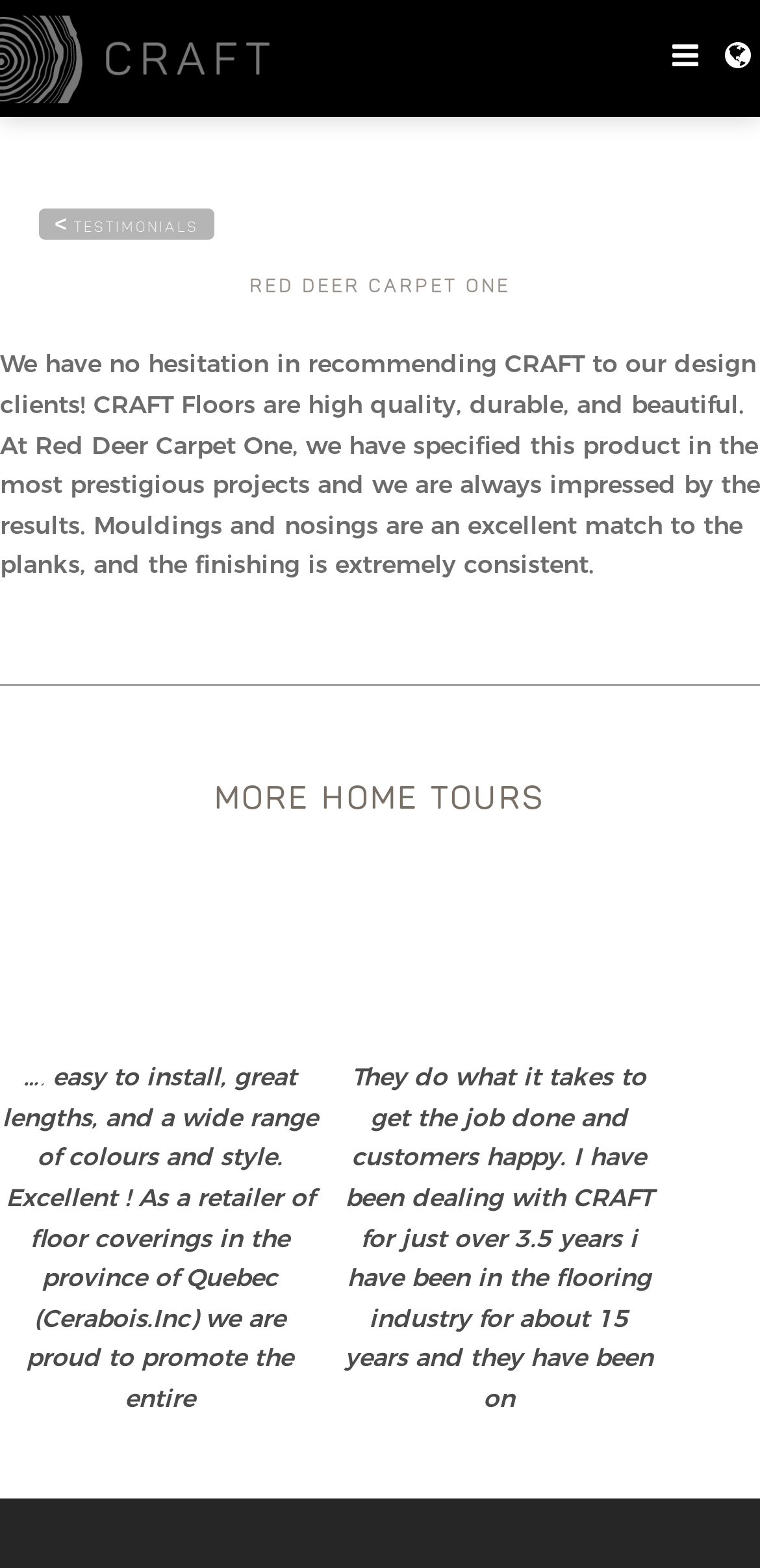Provide a brief response to the question below using one word or phrase:
What is the topic of the webpage?

Flooring